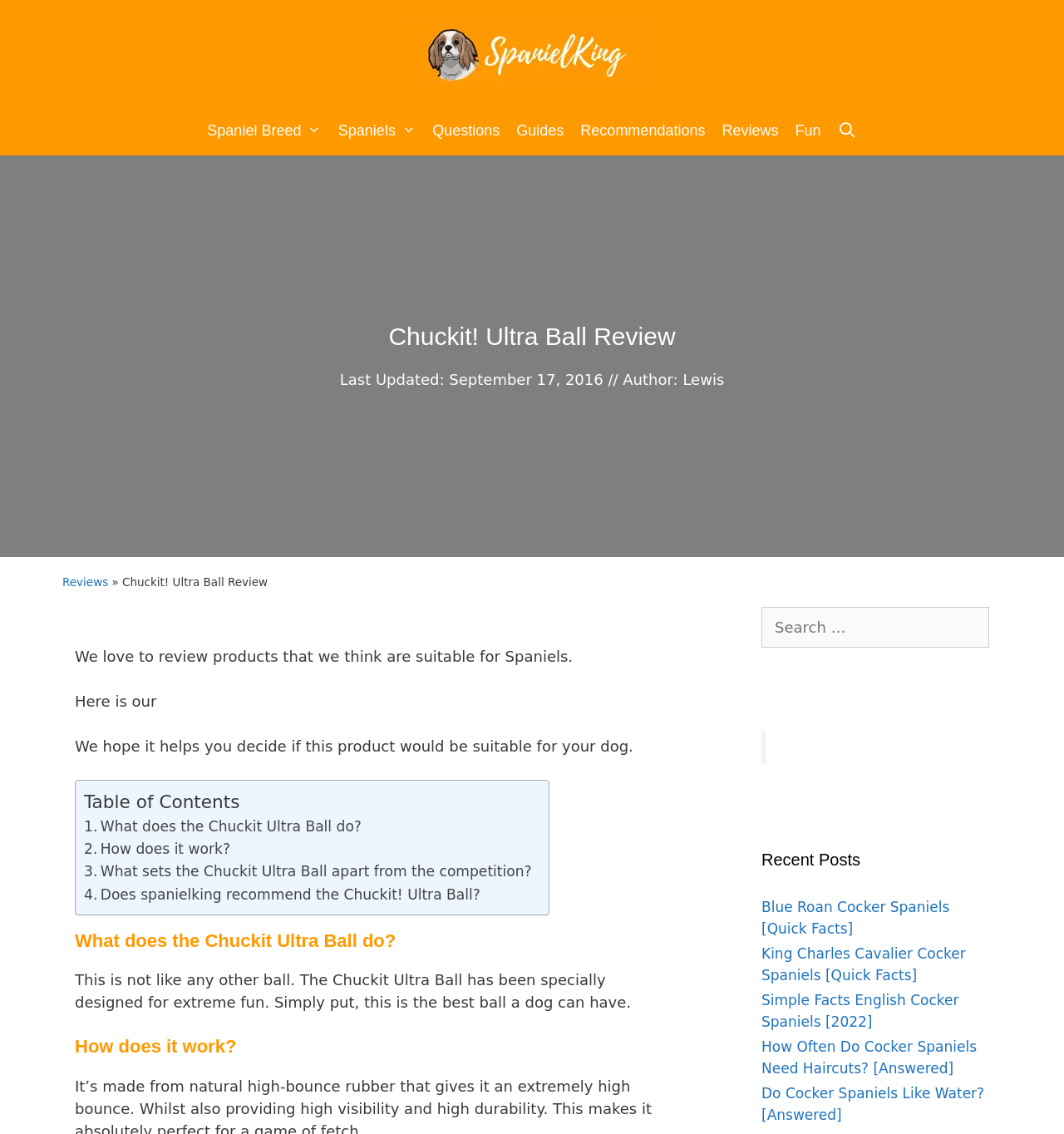What is the name of the product being reviewed?
Answer the question with a single word or phrase, referring to the image.

Chuckit! Ultra Ball